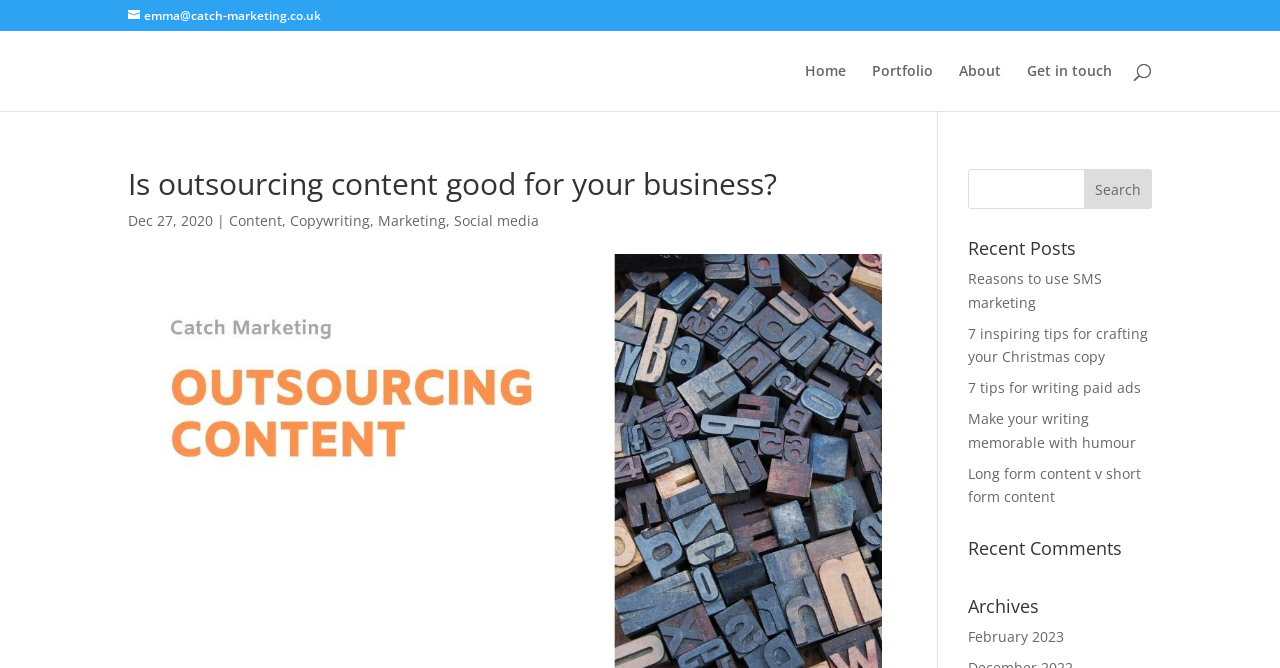Answer this question using a single word or a brief phrase:
How many navigation links are there?

4